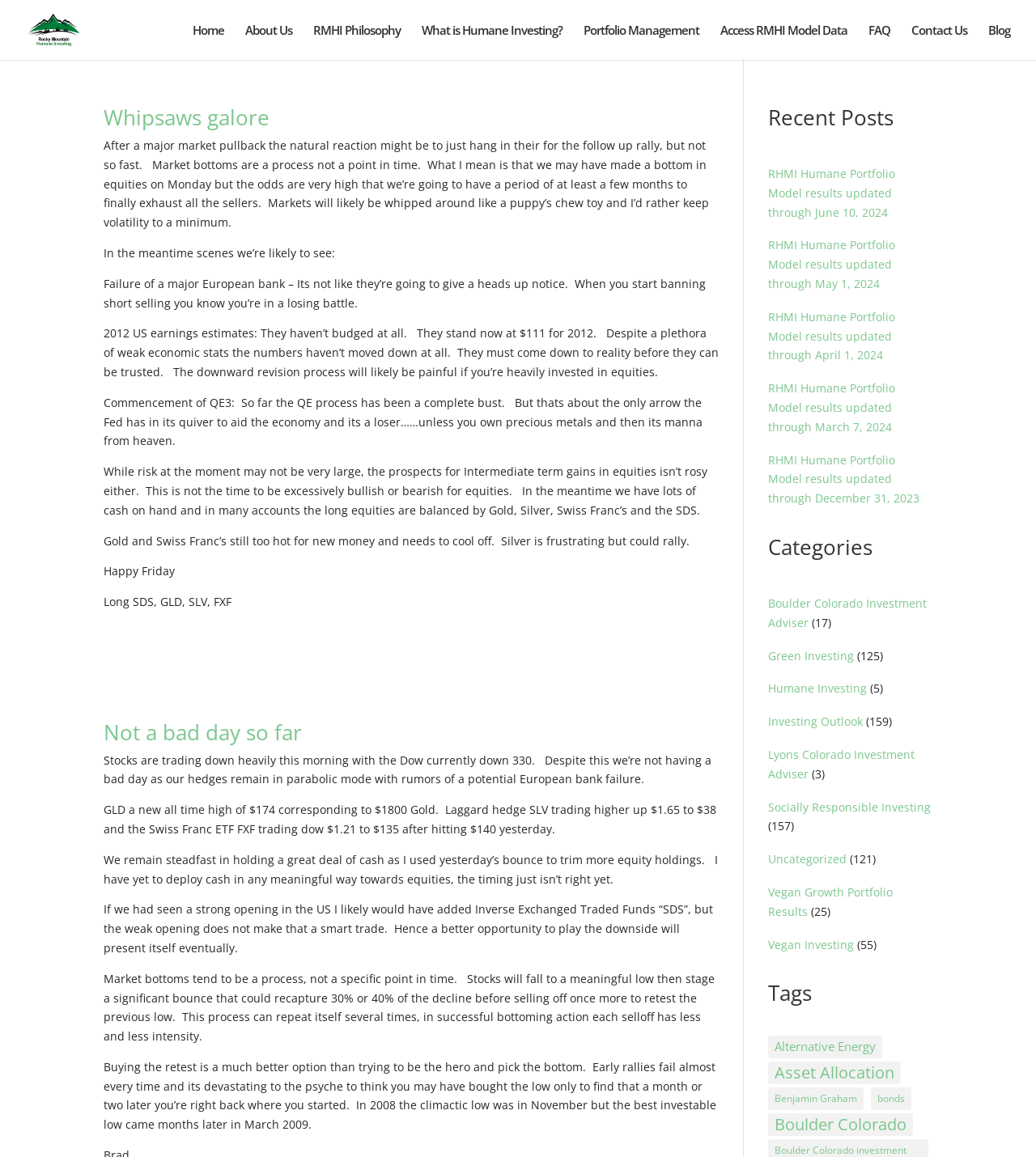Analyze the image and give a detailed response to the question:
What is the name of the investment company?

The name of the investment company can be found in the top-left corner of the webpage, where it says 'Rocky Mountain Humane Investing' in the logo and also as a link.